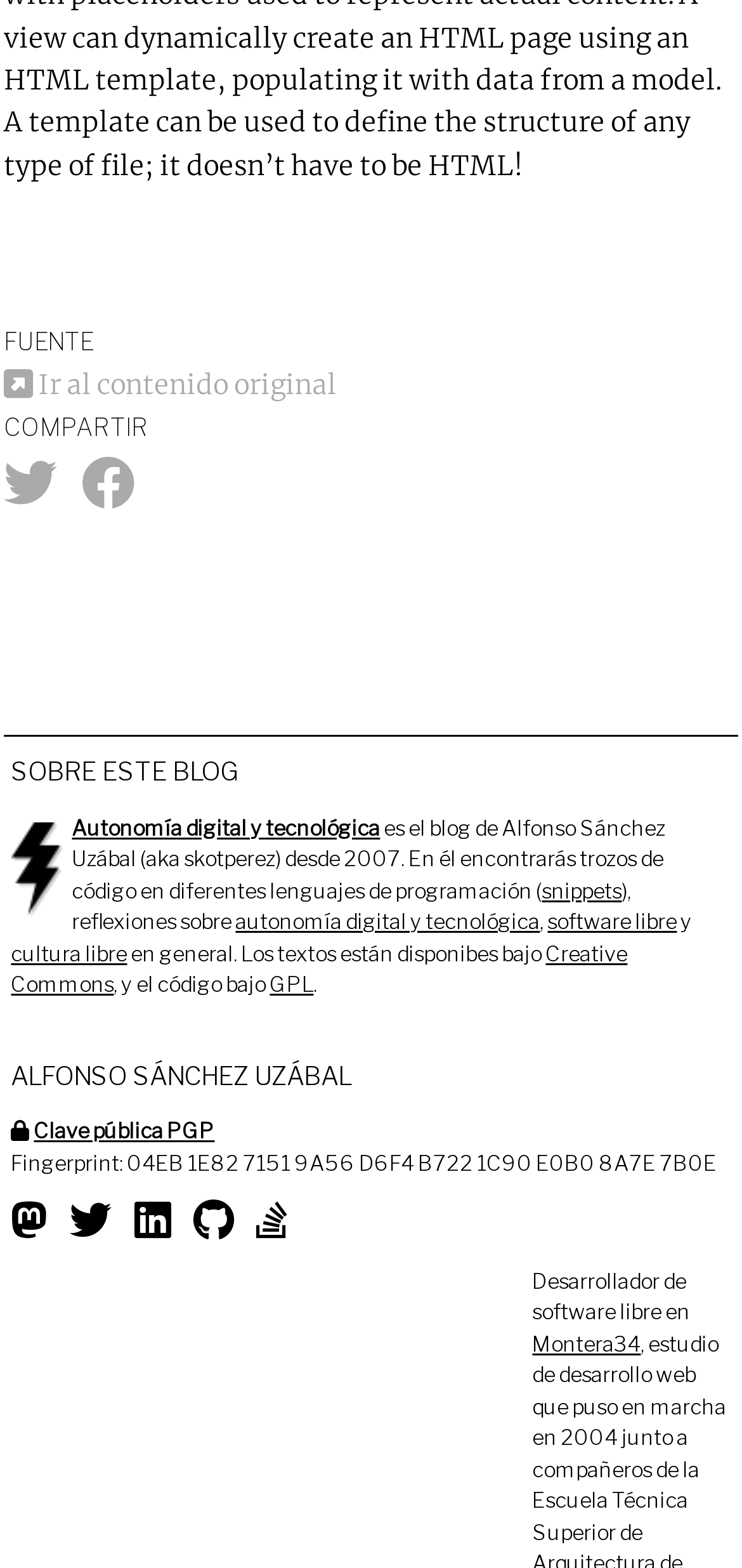Locate the bounding box coordinates of the element you need to click to accomplish the task described by this instruction: "Follow the link to Montera34".

[0.717, 0.848, 0.864, 0.865]